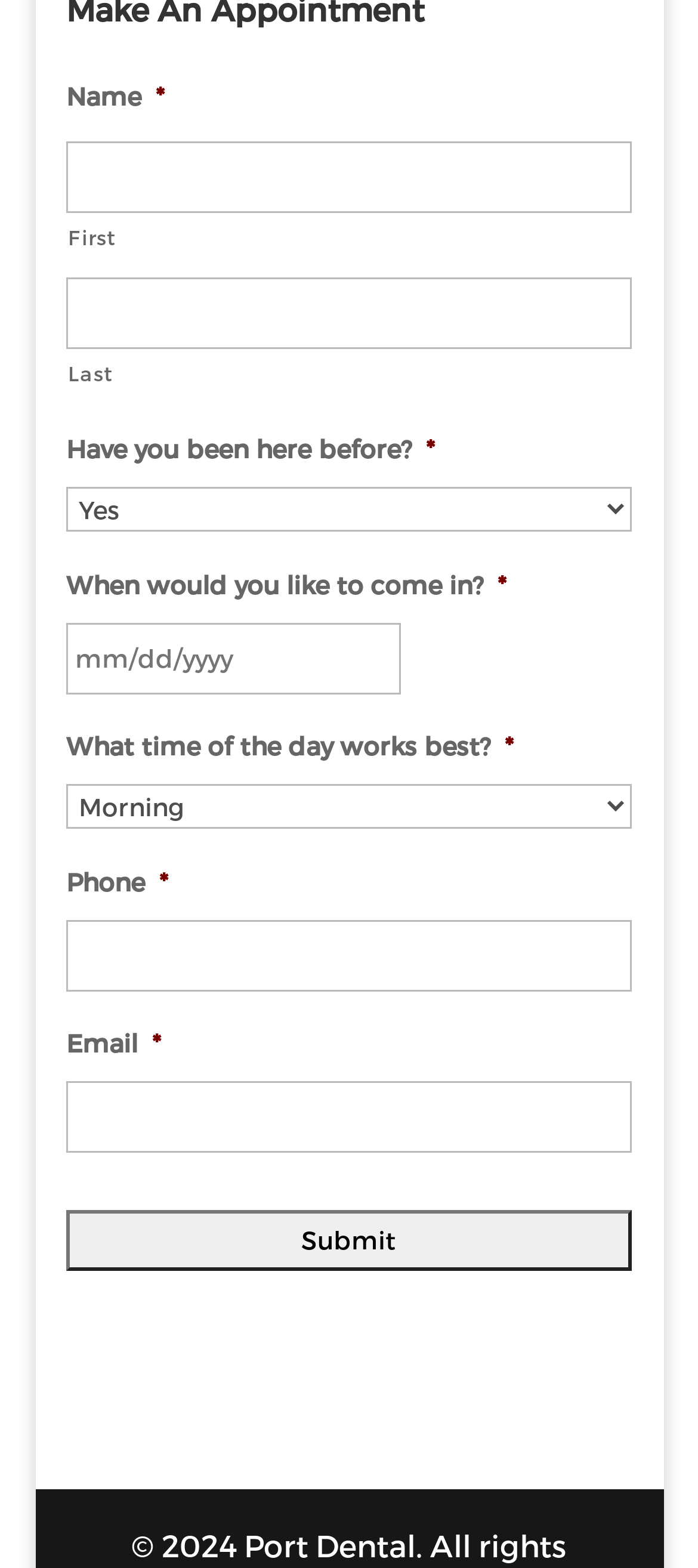How many required fields are there in the form?
Look at the image and answer the question using a single word or phrase.

6